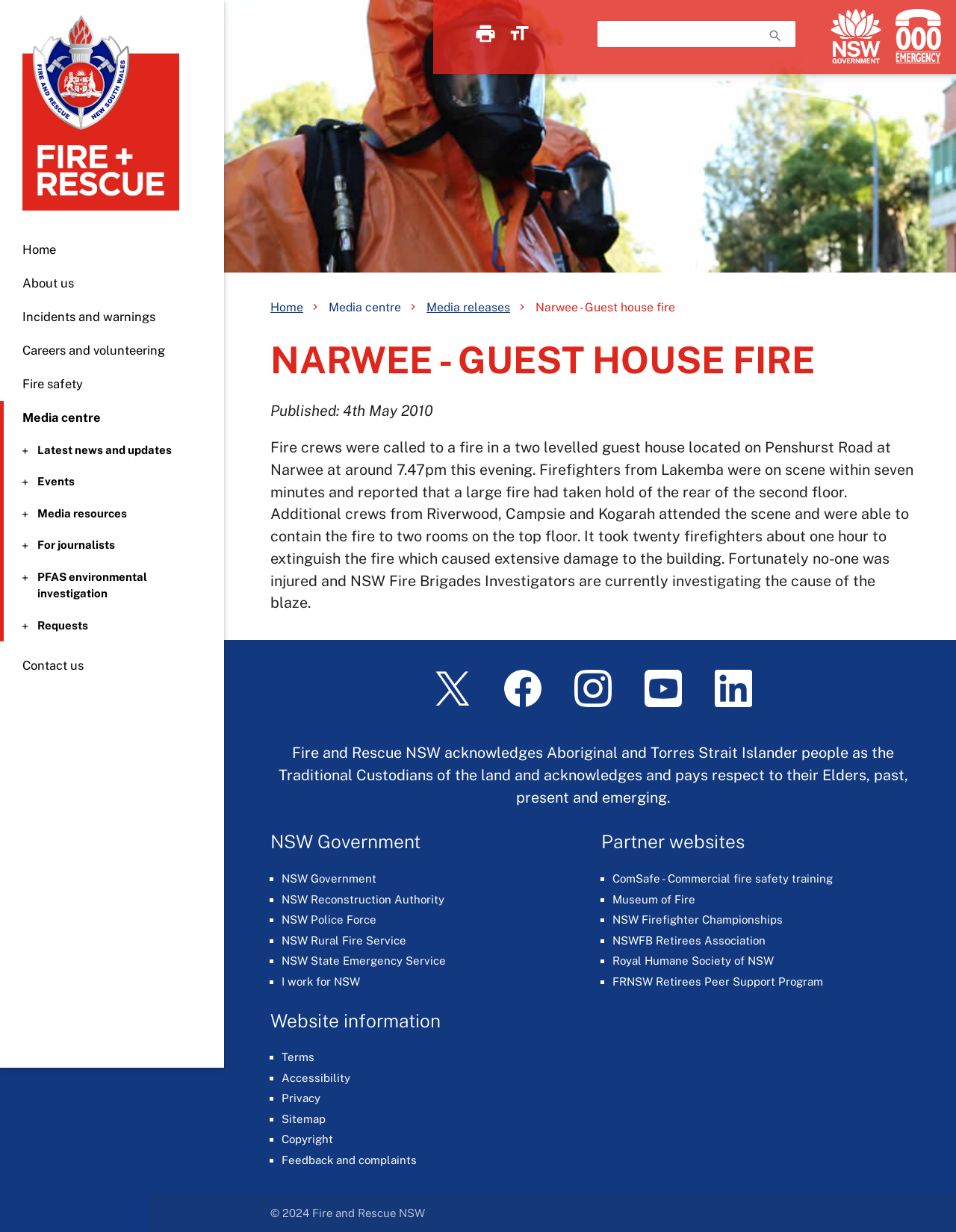How many firefighters were involved in extinguishing the fire?
Answer the question in a detailed and comprehensive manner.

The number of firefighters involved in extinguishing the fire can be found in the static text 'It took twenty firefighters about one hour to extinguish the fire...' which is located in the main content section of the webpage.